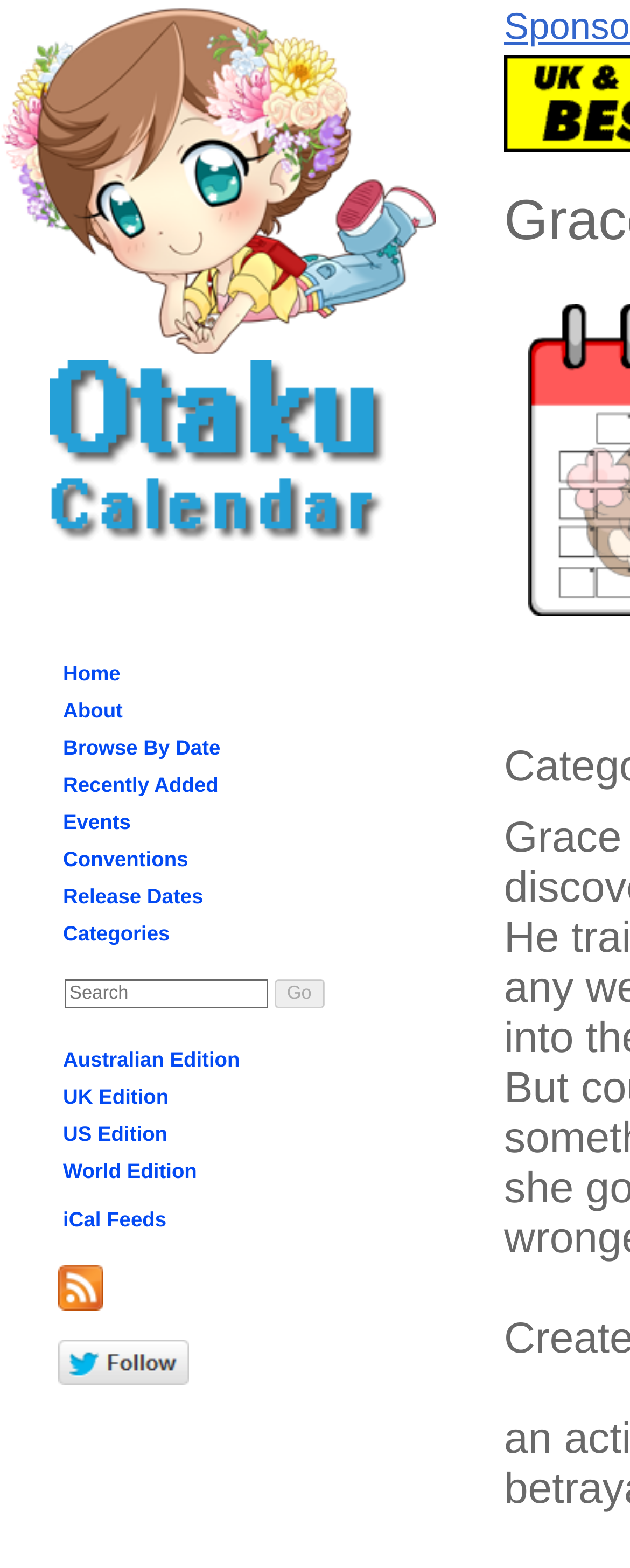Predict the bounding box of the UI element based on the description: "Total Surveillance Equals Total Tyranny". The coordinates should be four float numbers between 0 and 1, formatted as [left, top, right, bottom].

None